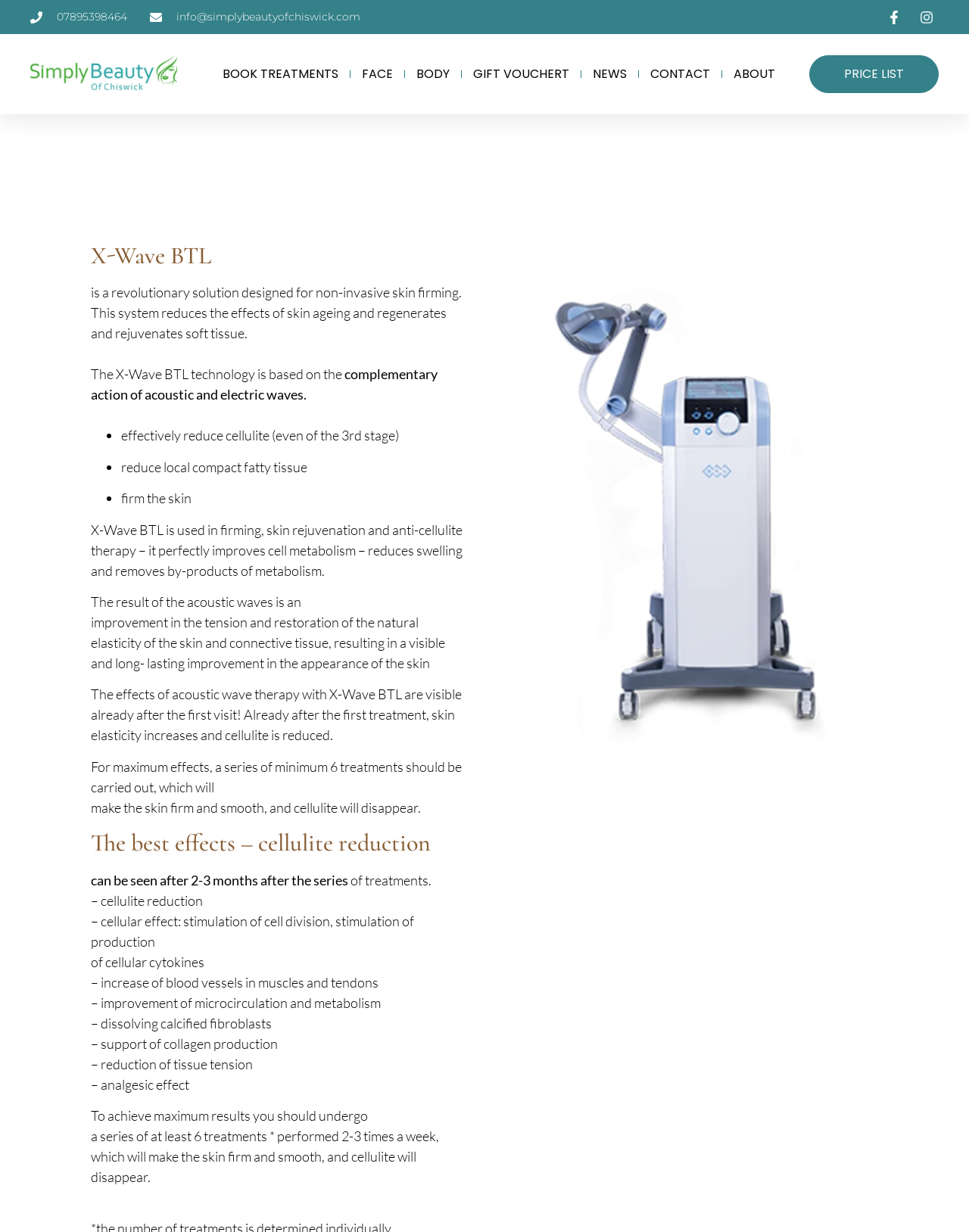Based on the image, provide a detailed and complete answer to the question: 
How many treatments are recommended for maximum effects?

According to the webpage, for maximum effects, a series of minimum 6 treatments should be carried out, which will make the skin firm and smooth, and cellulite will disappear, as mentioned in the paragraph that describes the recommended treatment plan.